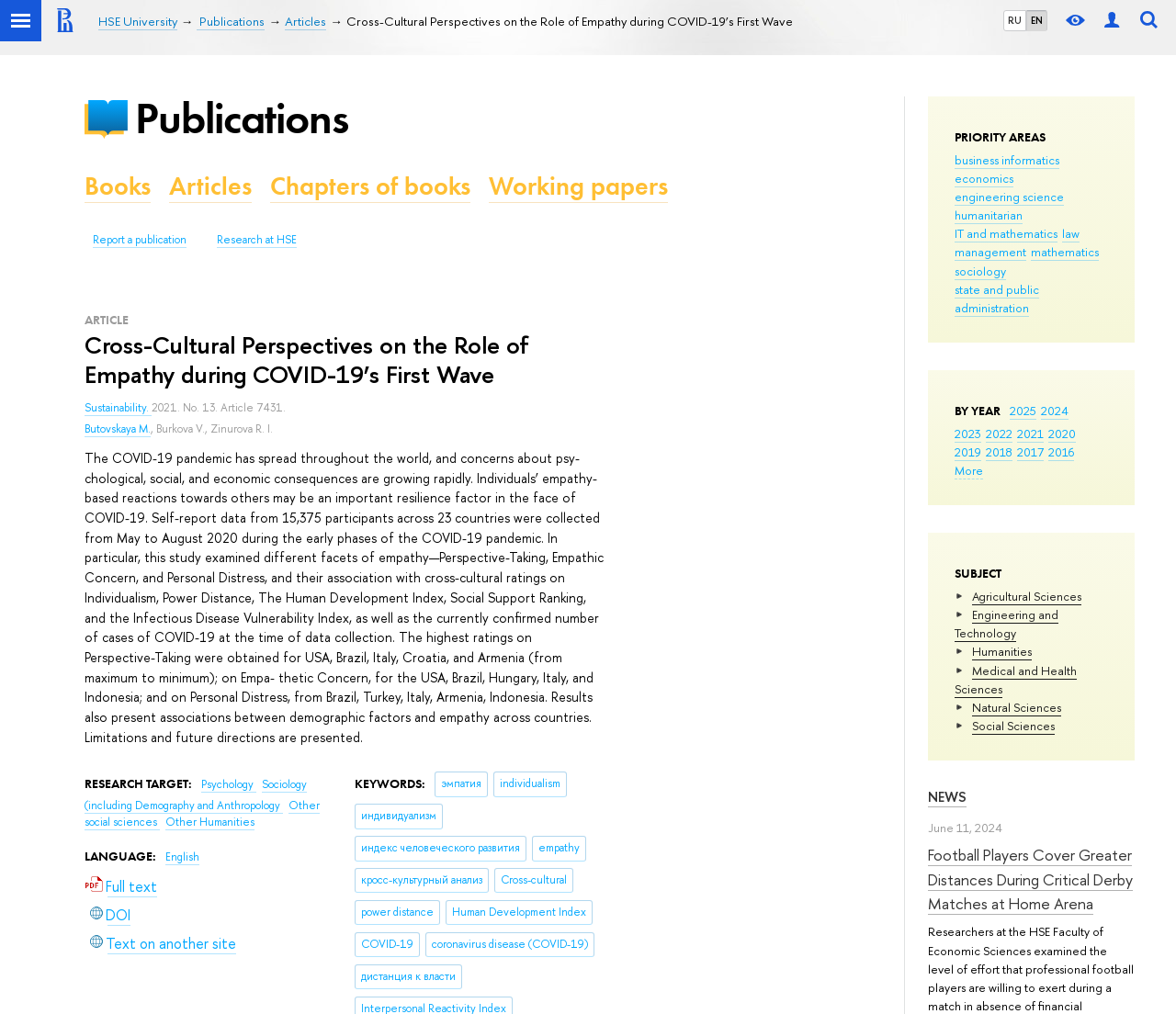Please find the bounding box coordinates of the clickable region needed to complete the following instruction: "Search for publications". The bounding box coordinates must consist of four float numbers between 0 and 1, i.e., [left, top, right, bottom].

[0.965, 0.0, 0.988, 0.041]